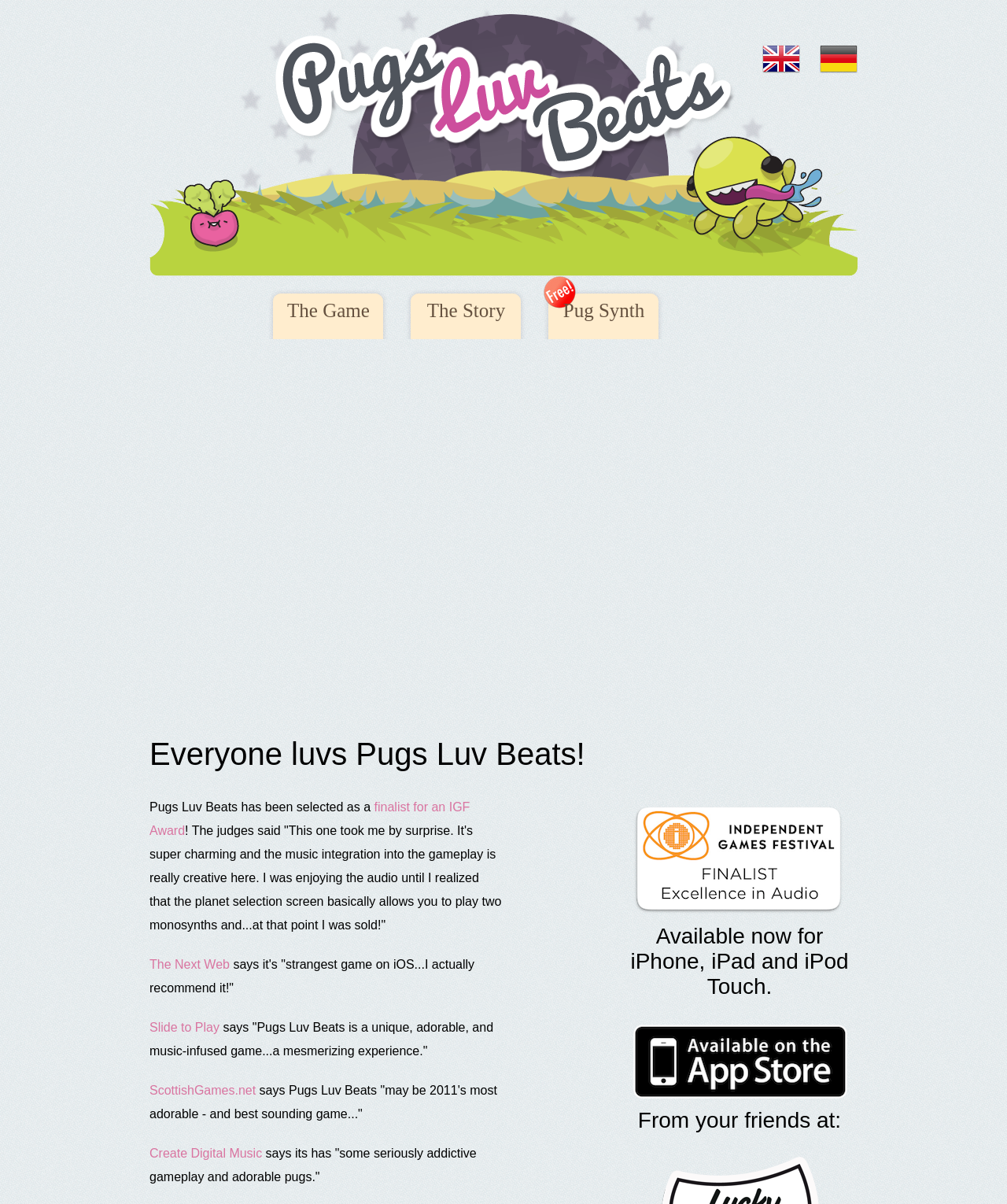Using the webpage screenshot, find the UI element described by Create Digital Music. Provide the bounding box coordinates in the format (top-left x, top-left y, bottom-right x, bottom-right y), ensuring all values are floating point numbers between 0 and 1.

[0.148, 0.952, 0.26, 0.963]